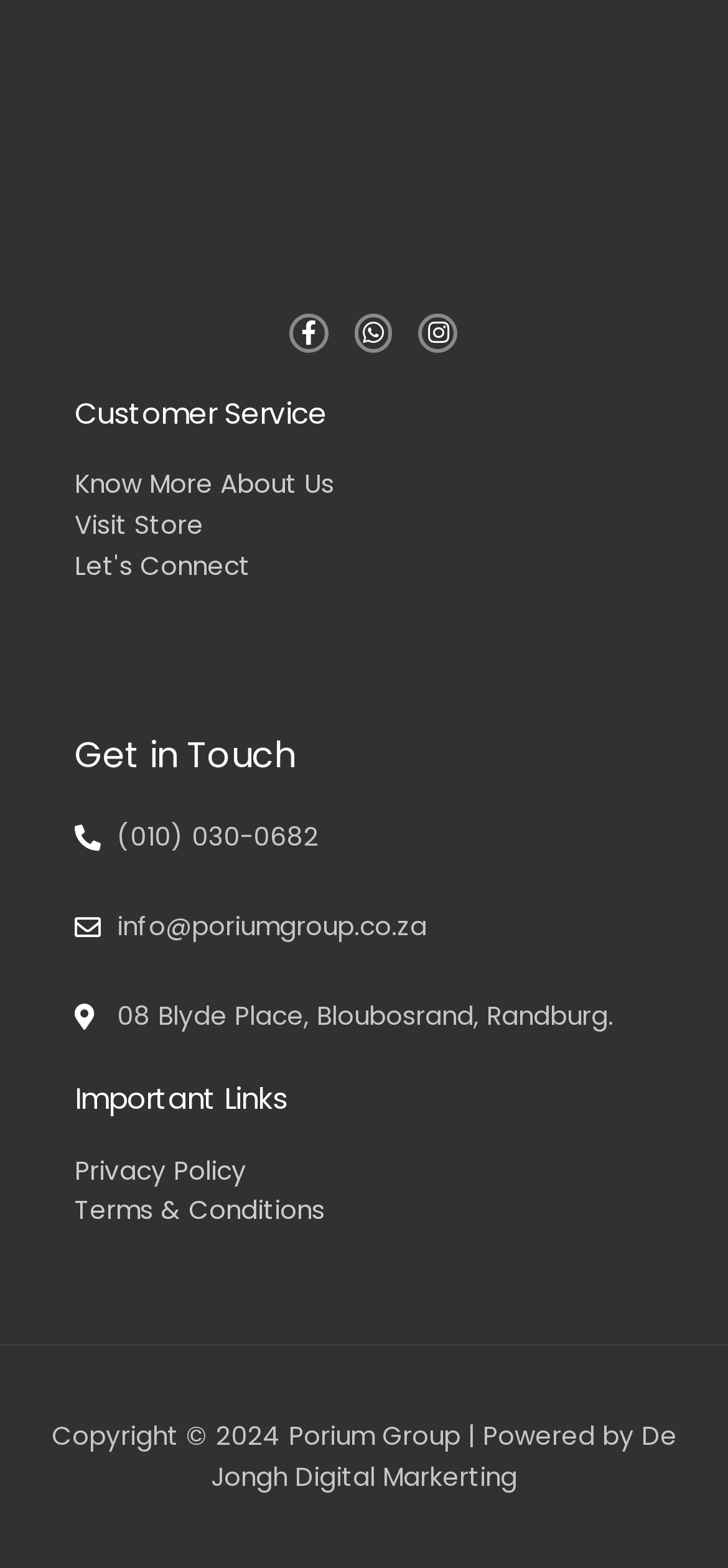What are the social media platforms listed on the webpage?
Please elaborate on the answer to the question with detailed information.

I found the social media platforms by looking at the top section of the webpage, where they are listed as 'Facebook-f', 'Whatsapp ', and 'Instagram '.